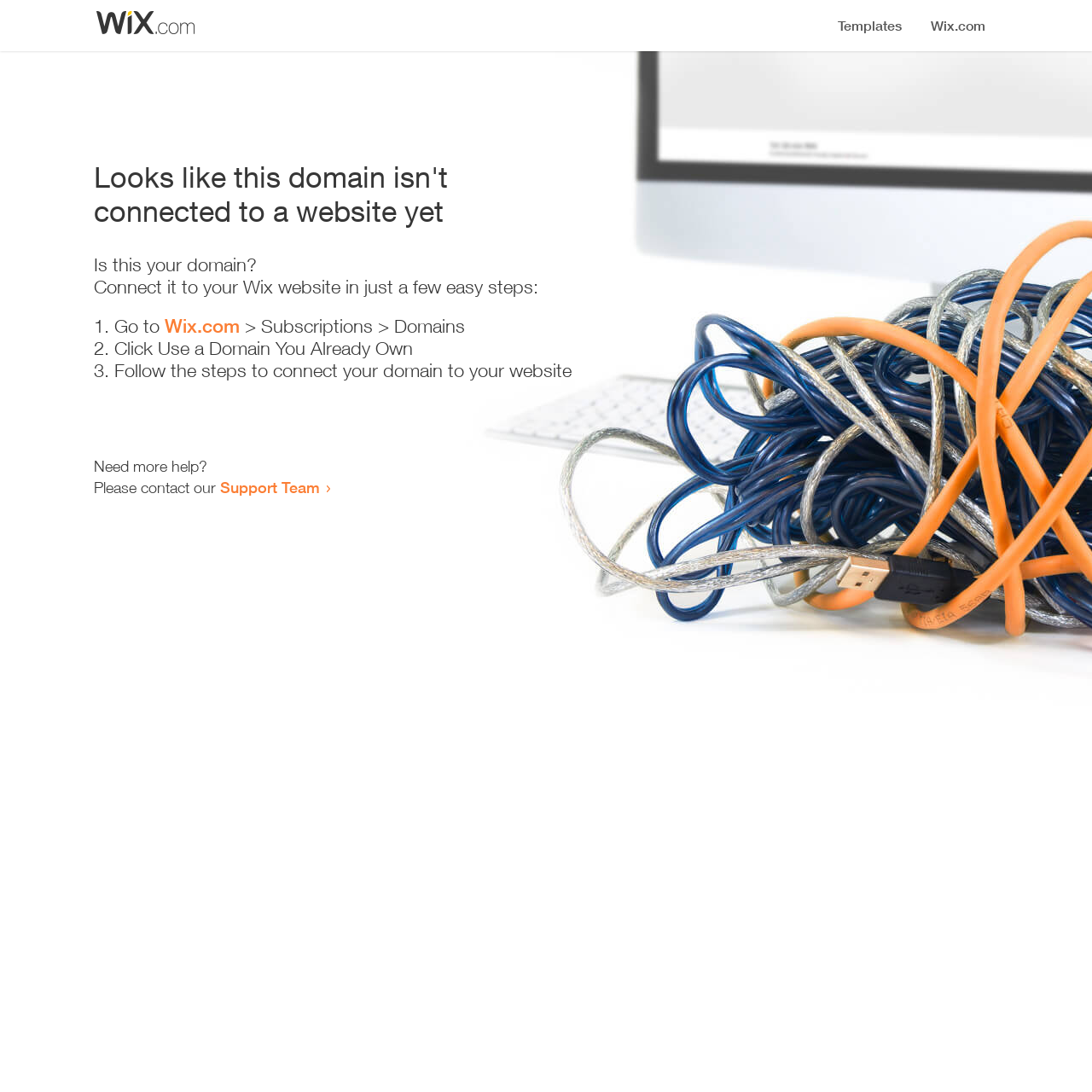Provide a brief response to the question below using a single word or phrase: 
What is the purpose of the webpage?

Domain connection guide